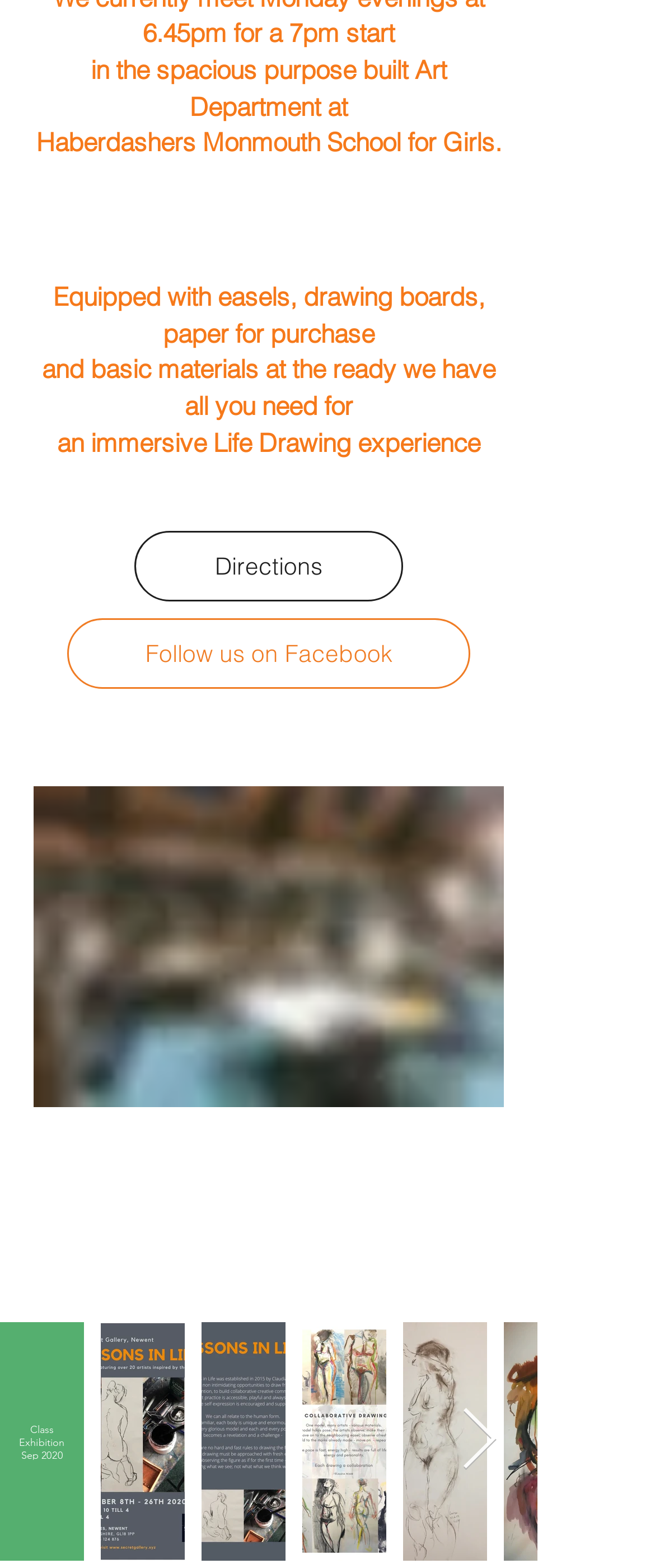Using the webpage screenshot, find the UI element described by Main Menu. Provide the bounding box coordinates in the format (top-left x, top-left y, bottom-right x, bottom-right y), ensuring all values are floating point numbers between 0 and 1.

None